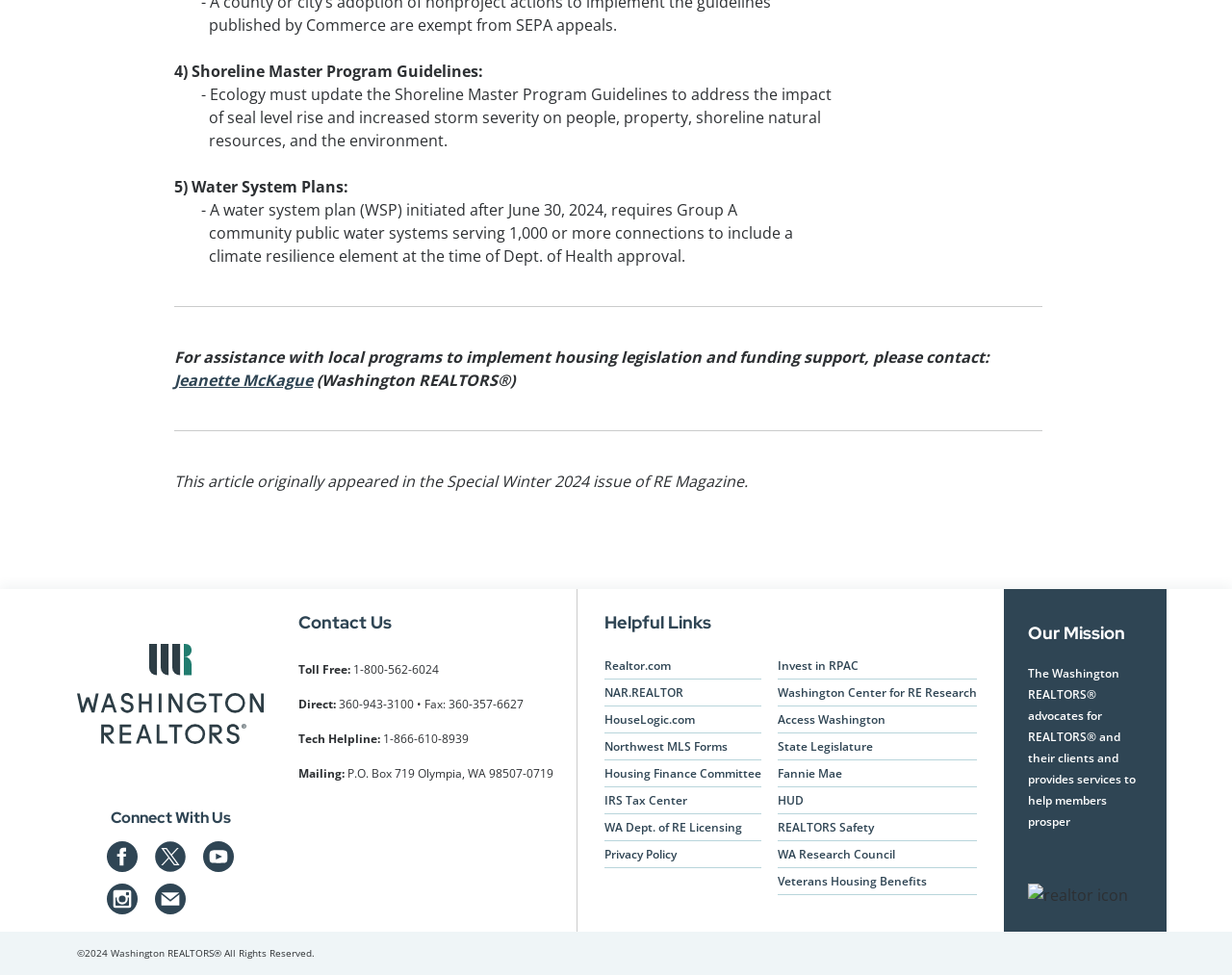What is the website of the Housing Finance Committee?
Examine the screenshot and reply with a single word or phrase.

Housing Finance Committee